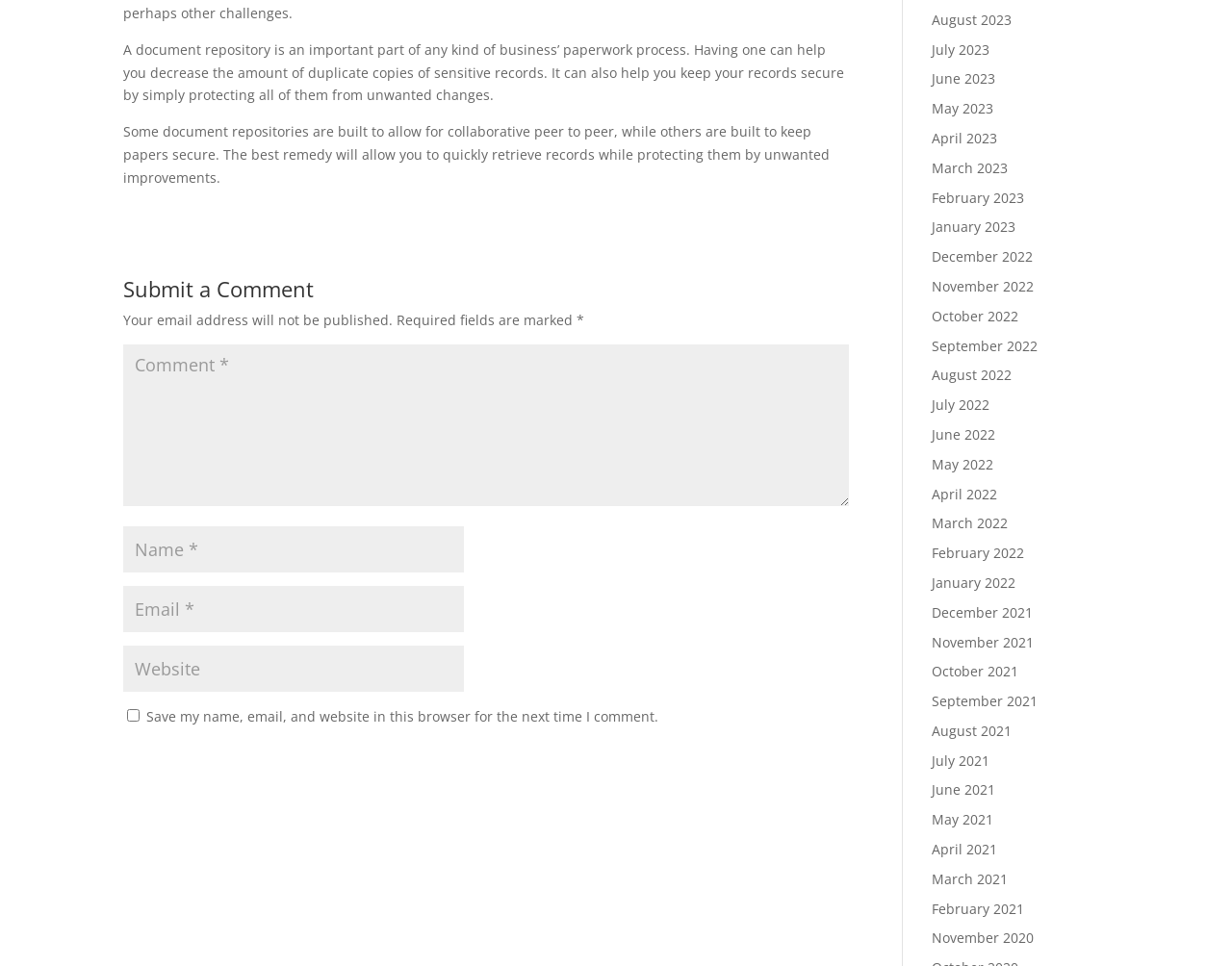Using the provided element description "input value="Name *" name="author"", determine the bounding box coordinates of the UI element.

[0.1, 0.545, 0.377, 0.593]